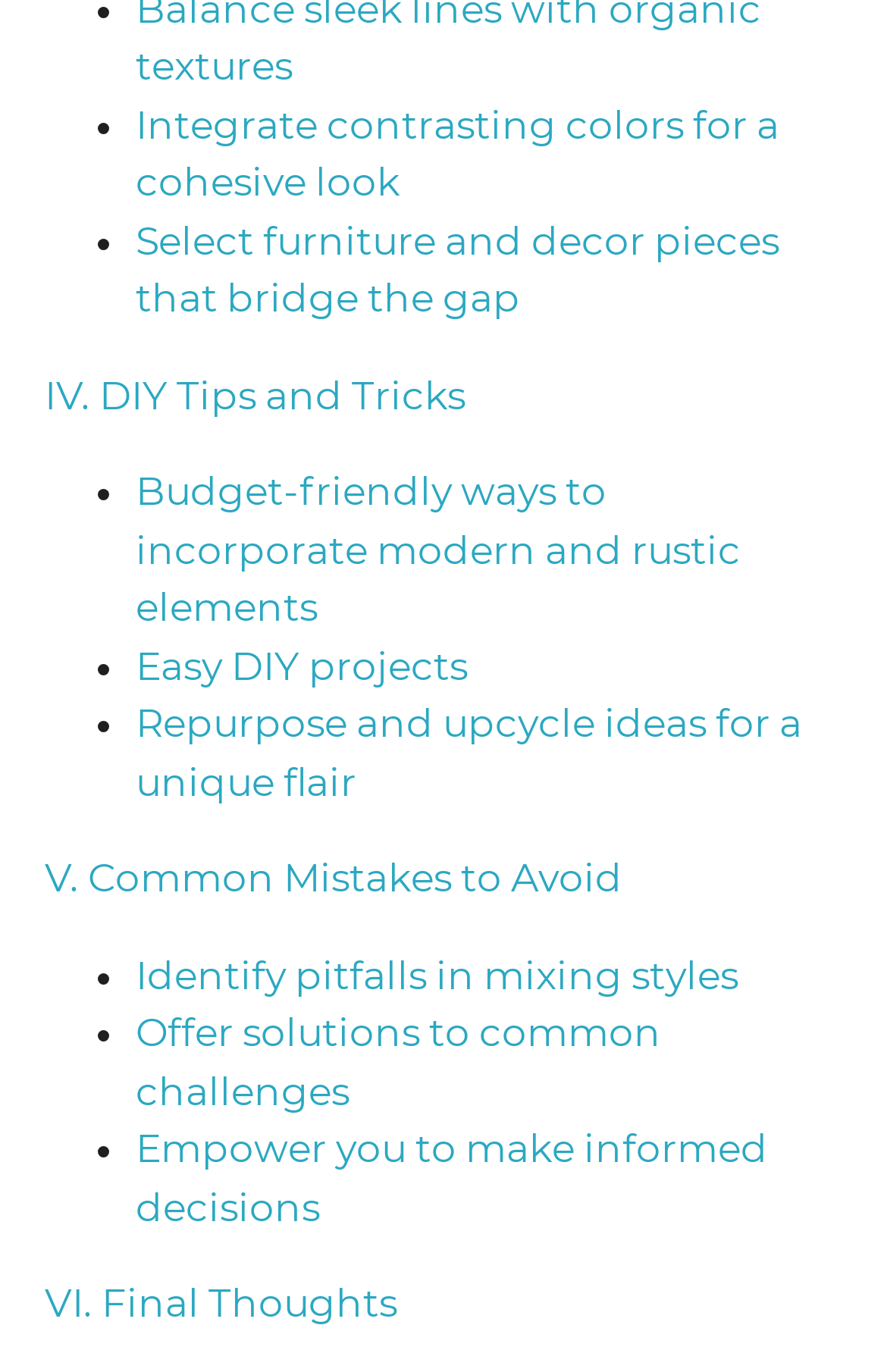From the webpage screenshot, predict the bounding box of the UI element that matches this description: "V. Common Mistakes to Avoid".

[0.051, 0.624, 0.702, 0.657]